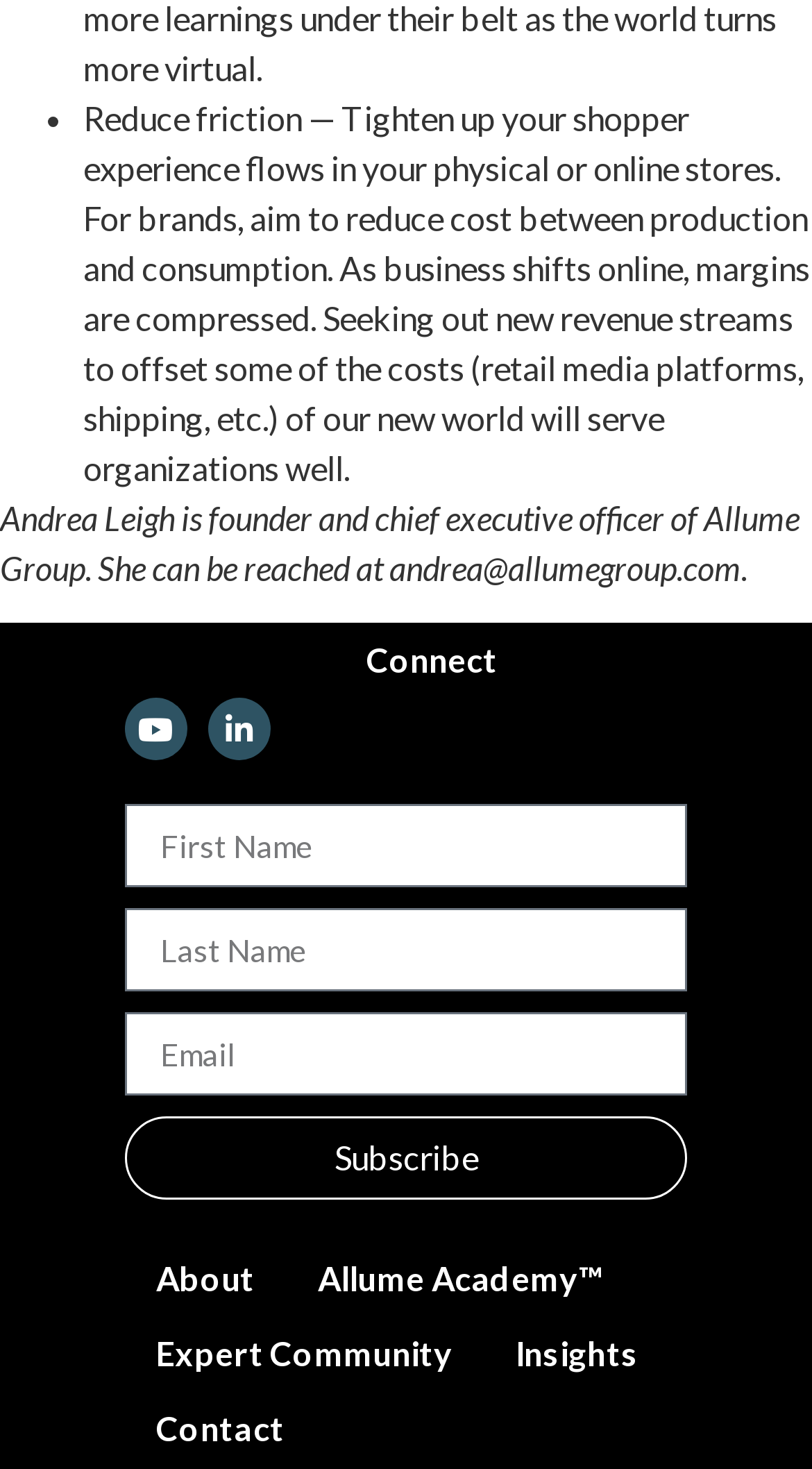Answer this question in one word or a short phrase: What is the topic of the main text?

Shopper experience